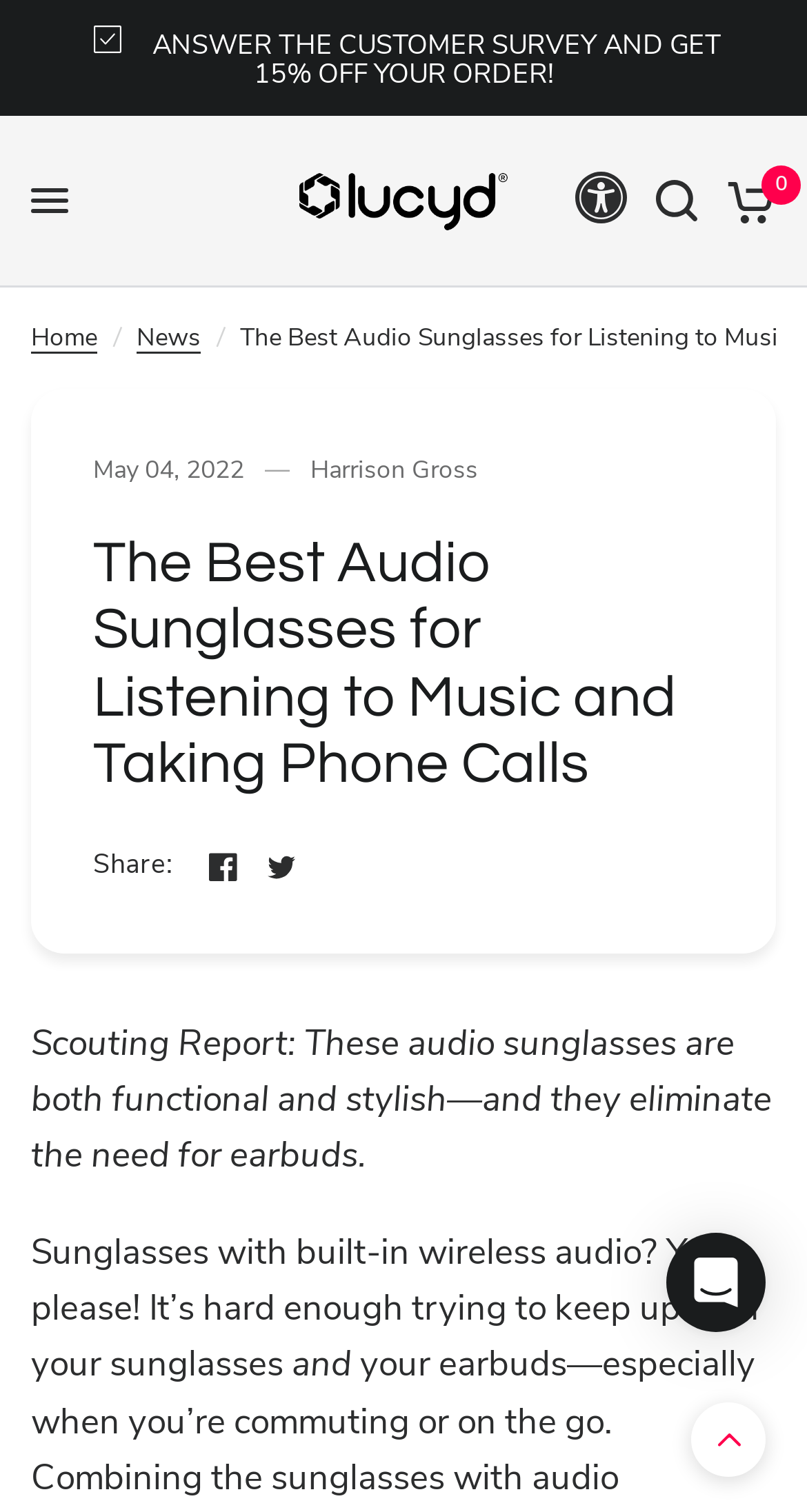Given the element description: "parent_node: 0 title="Search"", predict the bounding box coordinates of this UI element. The coordinates must be four float numbers between 0 and 1, given as [left, top, right, bottom].

[0.795, 0.076, 0.882, 0.19]